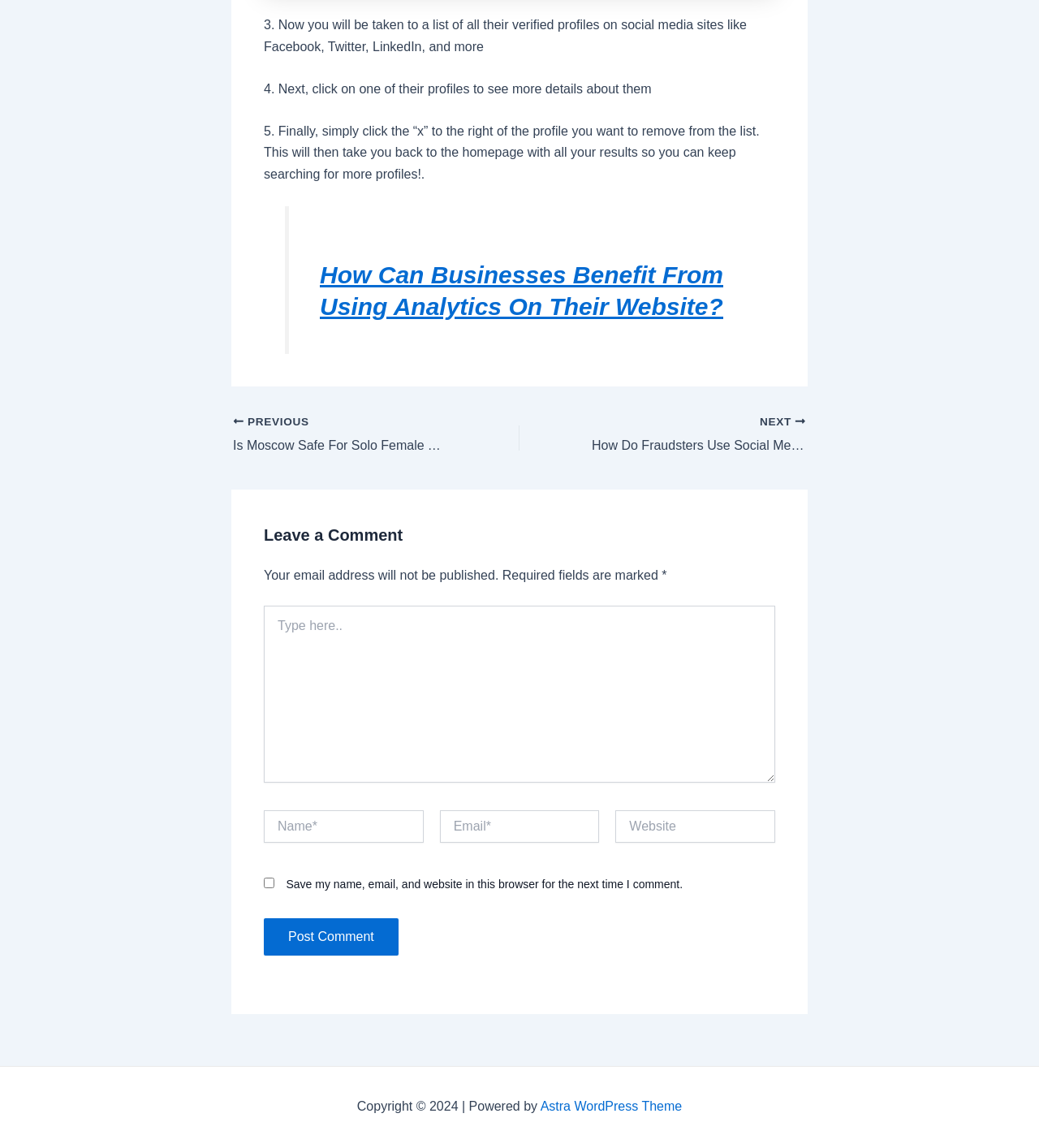Analyze the image and provide a detailed answer to the question: What is the topic of the previous post?

The previous post link is labeled as 'PREVIOUS Is Moscow Safe For Solo Female Travellers? Know The Real Facts 2022', indicating that the previous post is about the safety of Moscow for solo female travelers.